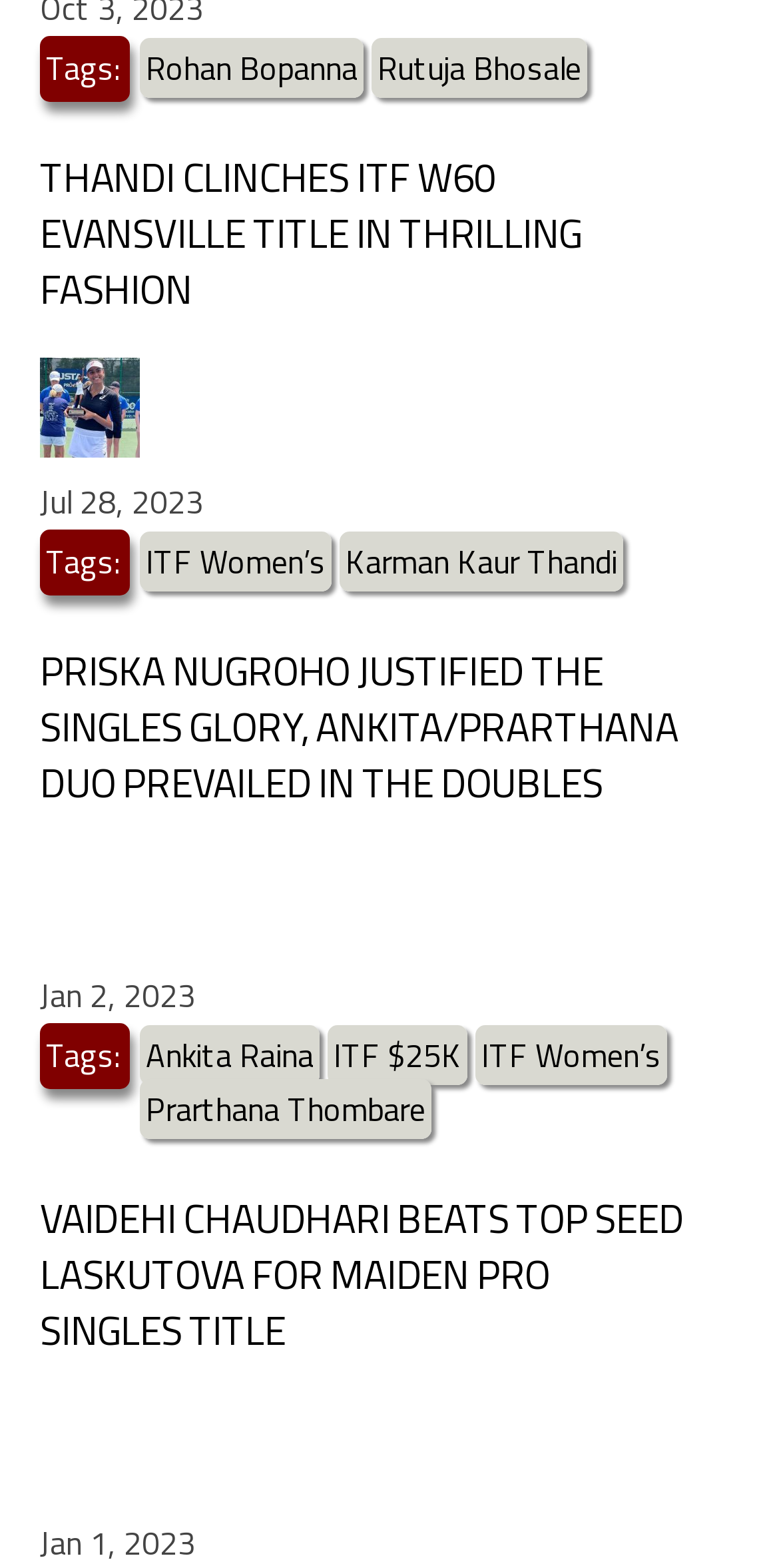Determine the bounding box coordinates of the clickable region to execute the instruction: "View the article about Priska Nugroho justified the singles glory, Ankita/Prarthana duo prevailed in the doubles". The coordinates should be four float numbers between 0 and 1, denoted as [left, top, right, bottom].

[0.051, 0.408, 0.871, 0.519]